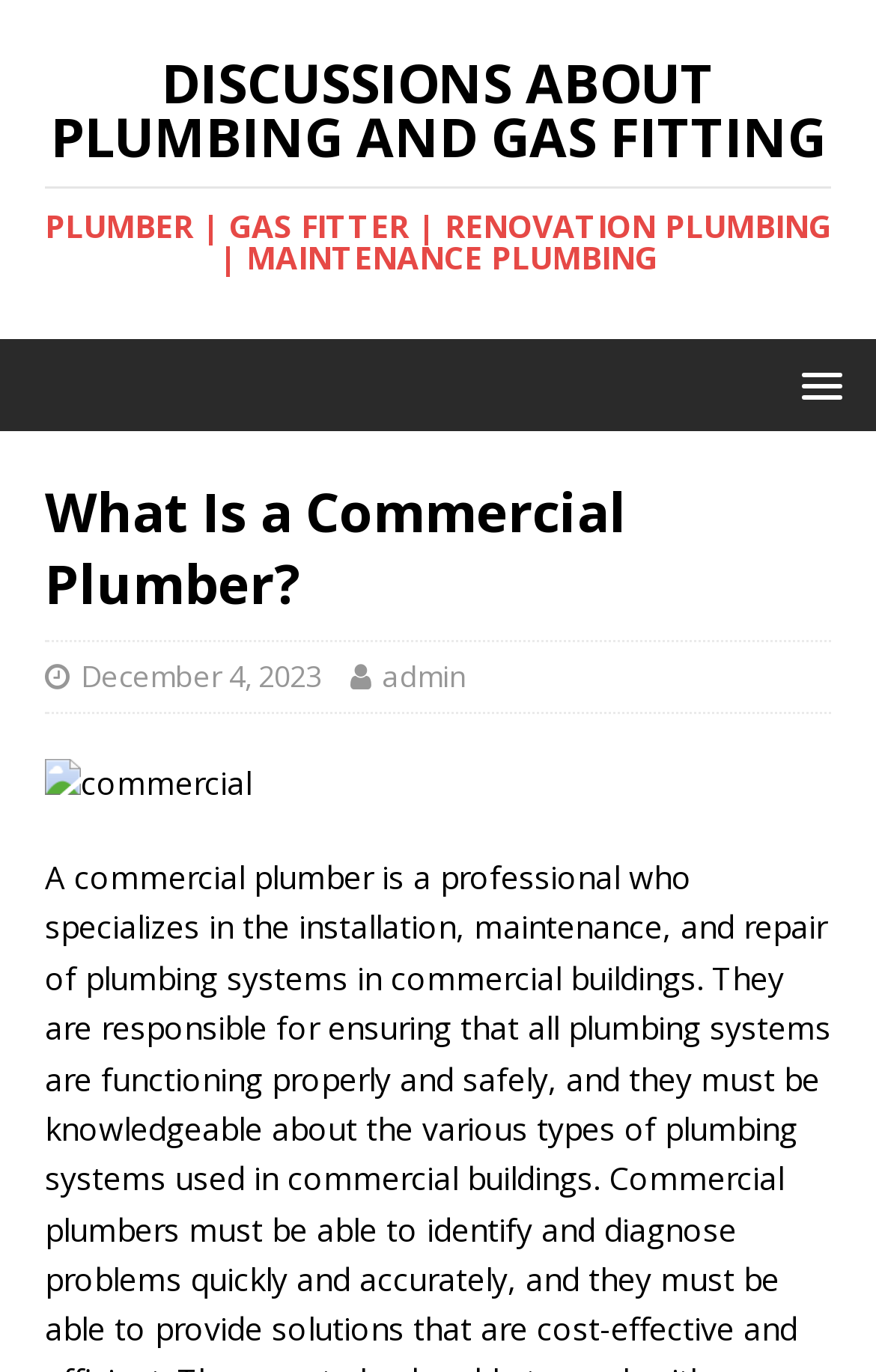Provide the bounding box coordinates for the specified HTML element described in this description: "More Information". The coordinates should be four float numbers ranging from 0 to 1, in the format [left, top, right, bottom].

None